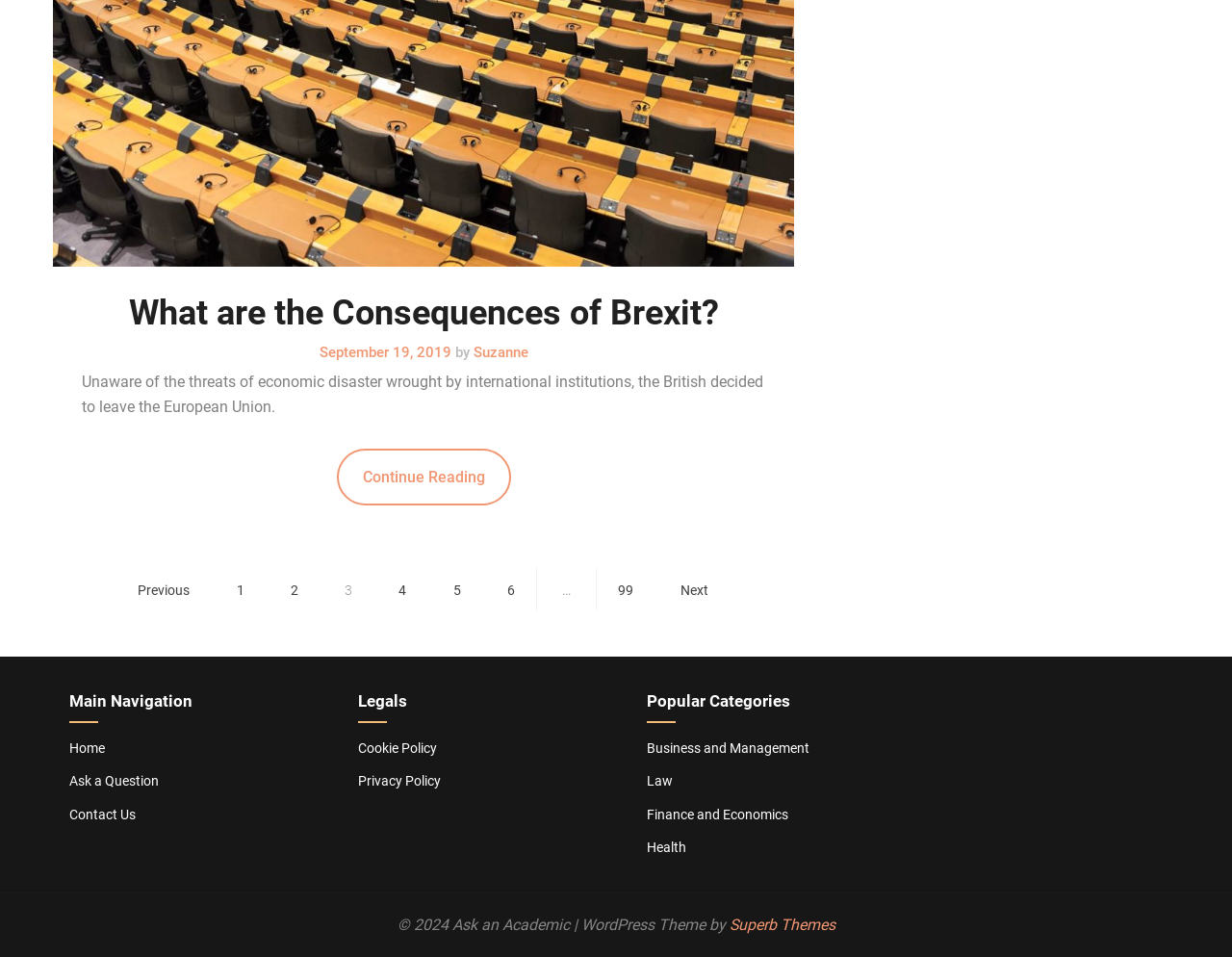Using the webpage screenshot, find the UI element described by Previous. Provide the bounding box coordinates in the format (top-left x, top-left y, bottom-right x, bottom-right y), ensuring all values are floating point numbers between 0 and 1.

[0.092, 0.594, 0.174, 0.637]